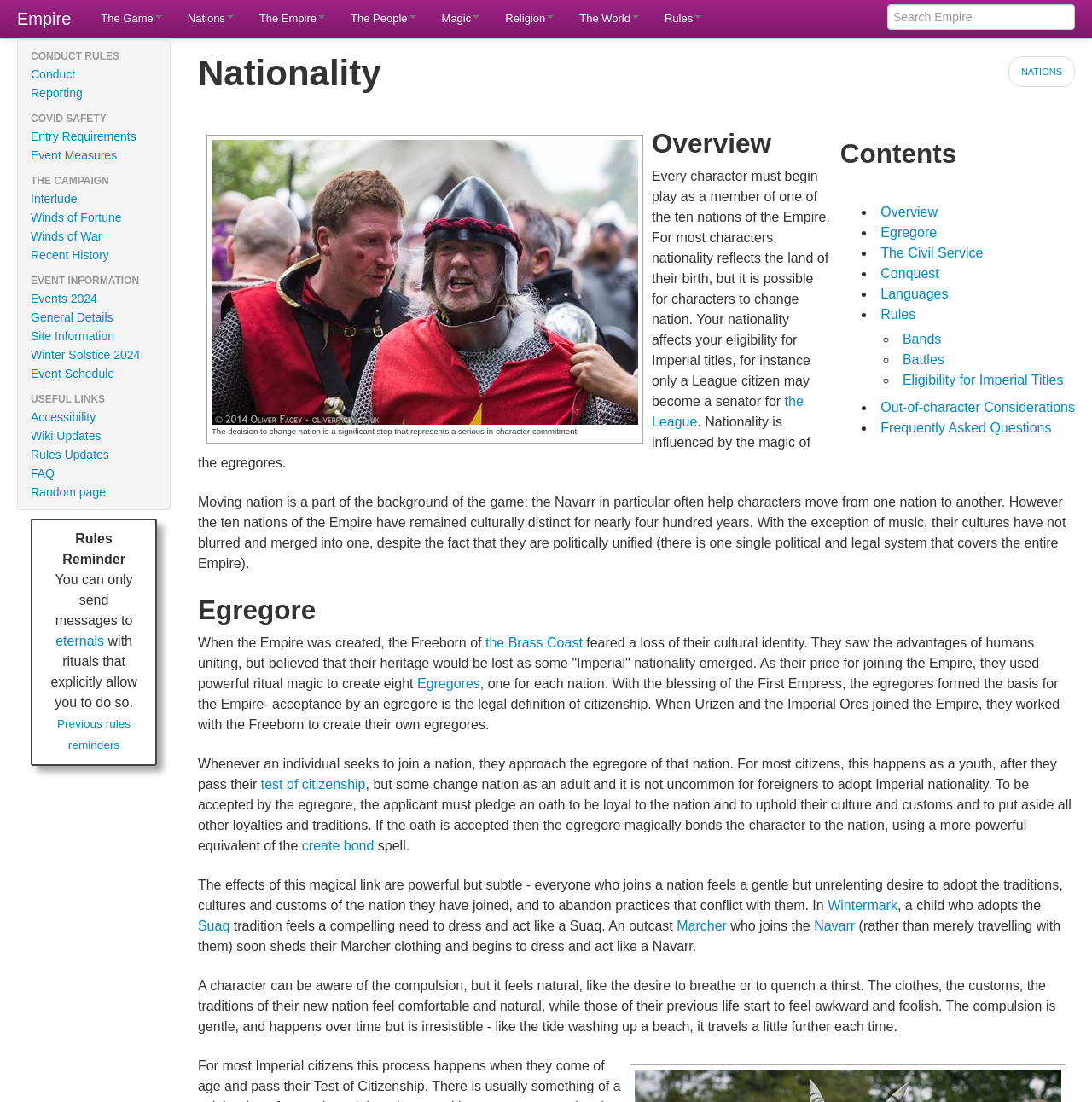Determine the bounding box coordinates of the clickable region to follow the instruction: "Search Empire".

[0.812, 0.004, 0.984, 0.027]